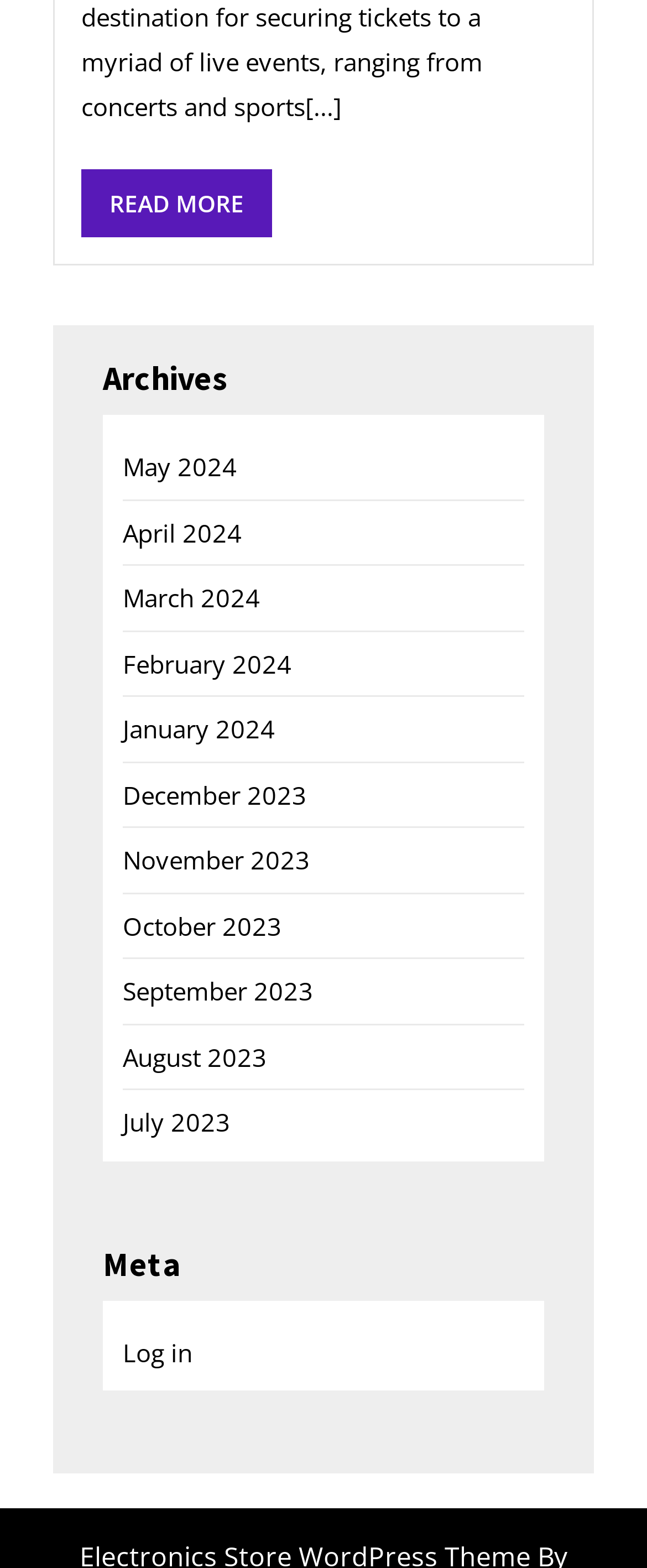Determine the bounding box coordinates of the clickable region to carry out the instruction: "View archives for May 2024".

[0.19, 0.287, 0.367, 0.308]